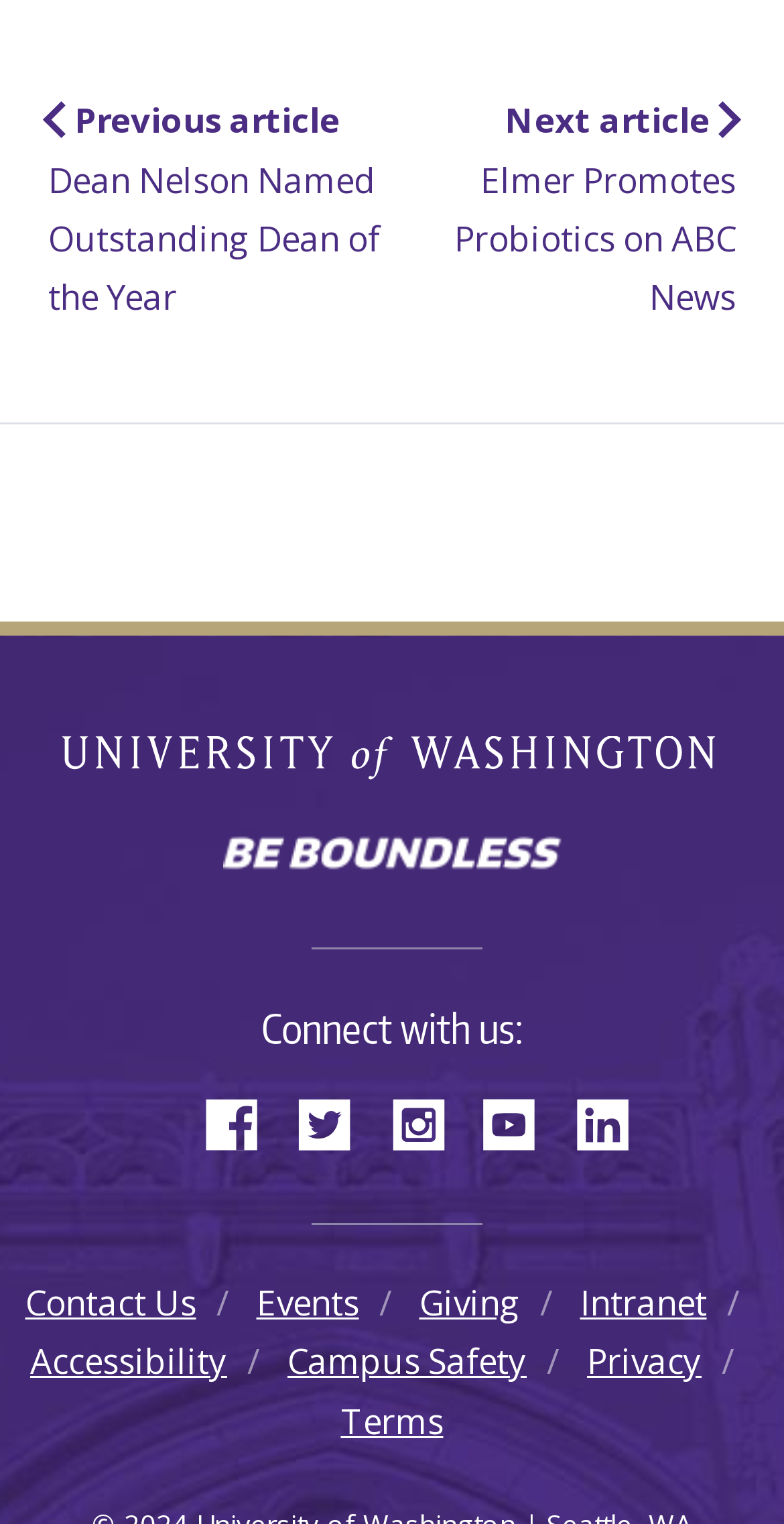Can you look at the image and give a comprehensive answer to the question:
What is the last link in the footer navigation?

I looked at the footer navigation section and found the last link, which is 'Terms', located at the bottom right corner of the webpage.